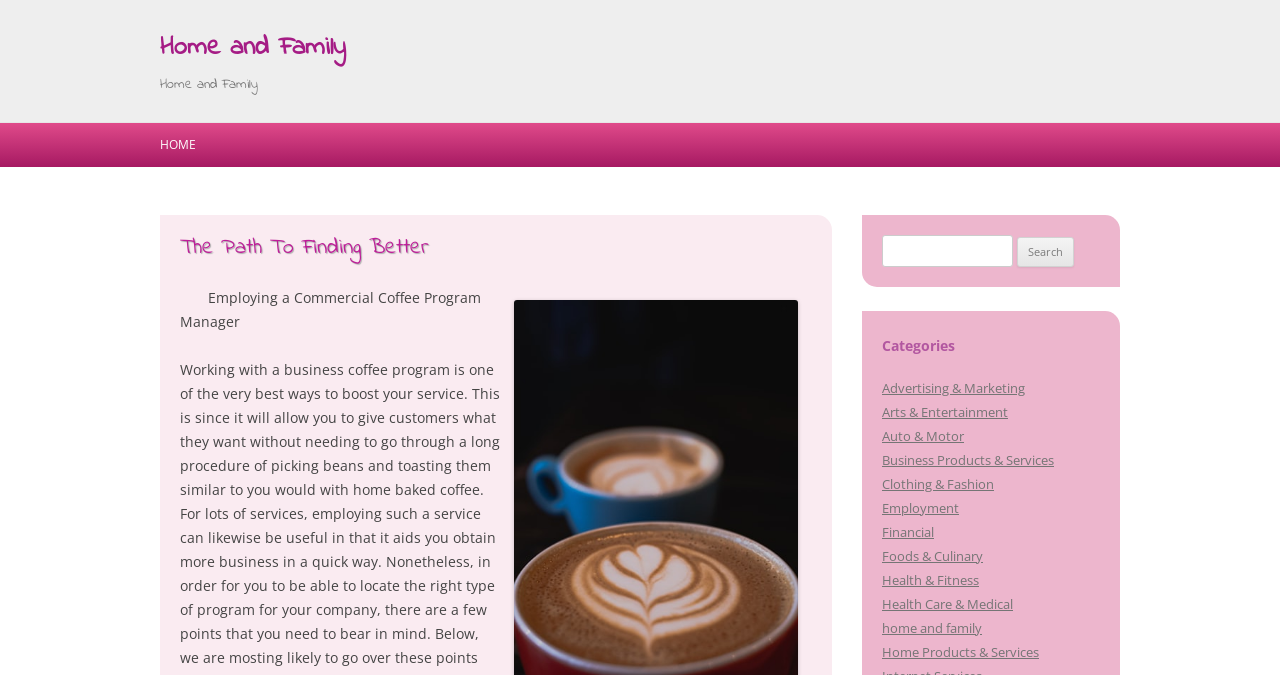Please identify the coordinates of the bounding box that should be clicked to fulfill this instruction: "Search for something".

[0.689, 0.348, 0.791, 0.396]